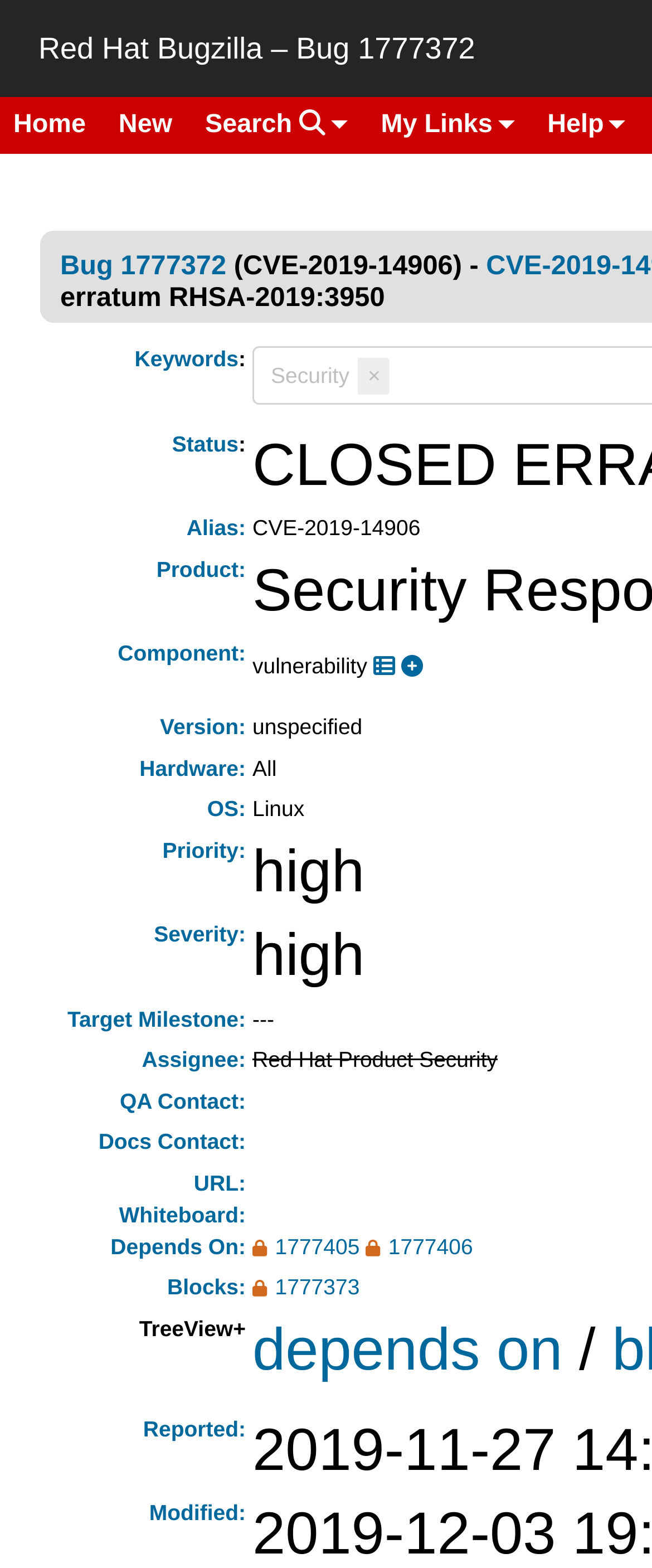Determine the bounding box coordinates of the region I should click to achieve the following instruction: "Click the 'Home' link". Ensure the bounding box coordinates are four float numbers between 0 and 1, i.e., [left, top, right, bottom].

[0.0, 0.062, 0.193, 0.098]